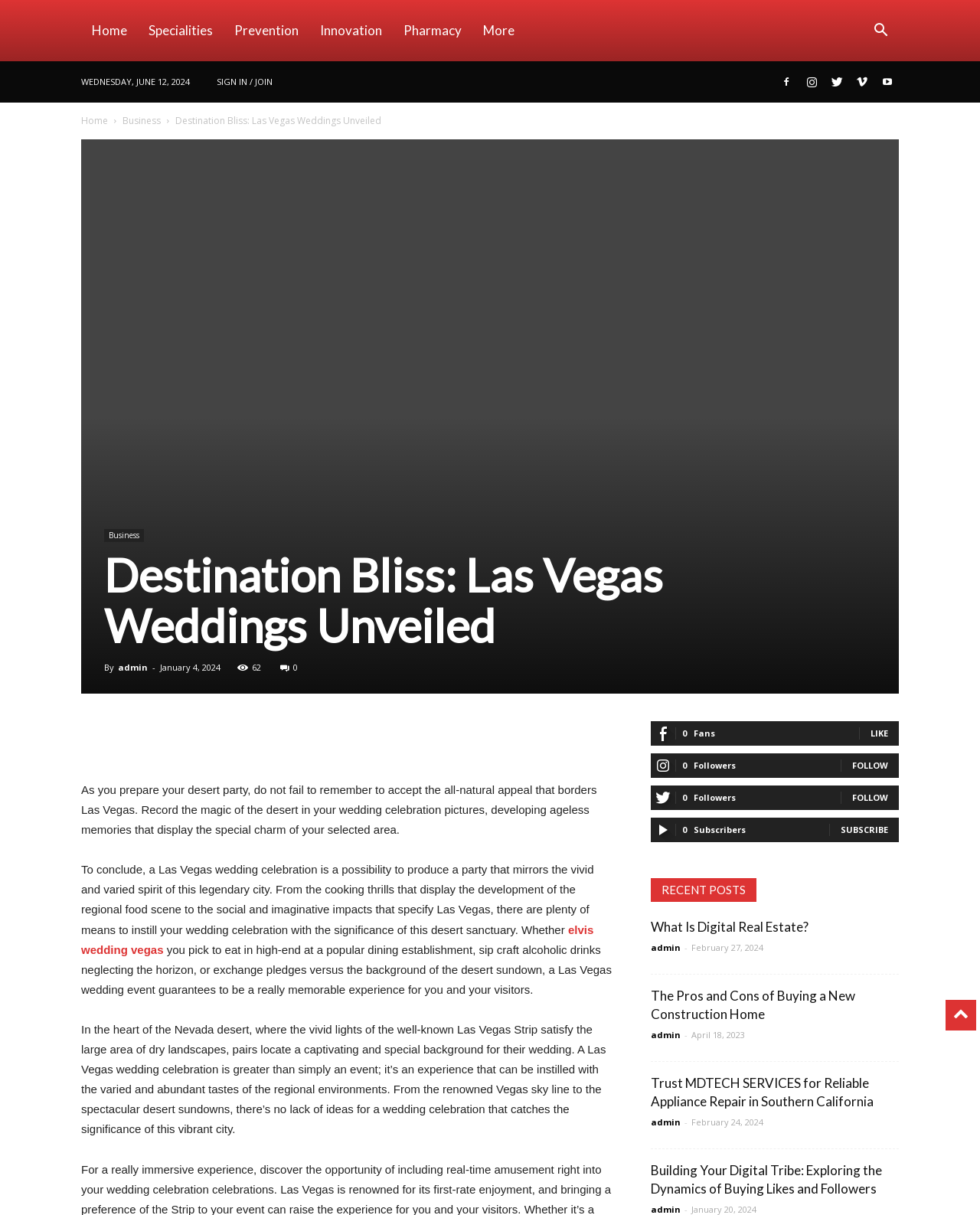Locate the bounding box coordinates of the clickable region necessary to complete the following instruction: "Click on the 'Home' link". Provide the coordinates in the format of four float numbers between 0 and 1, i.e., [left, top, right, bottom].

[0.083, 0.0, 0.141, 0.05]